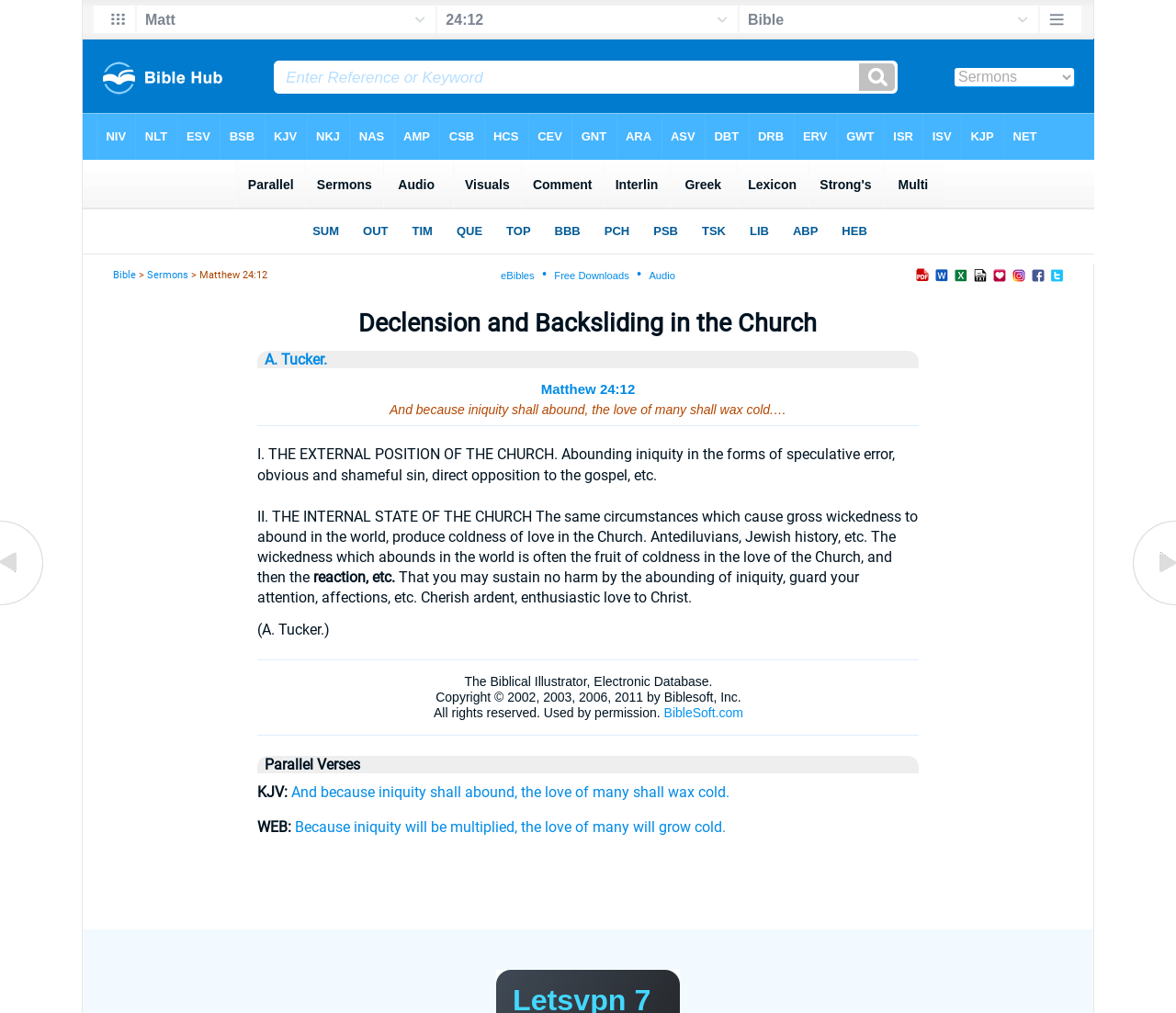Who is the author of the sermon?
Provide a detailed and extensive answer to the question.

The author of the sermon can be found in the link element with the text 'A. Tucker.' at coordinates [0.225, 0.346, 0.278, 0.364]. This element is a child of the LayoutTableCell element at coordinates [0.209, 0.334, 0.791, 0.917] and is located near the top of the webpage.